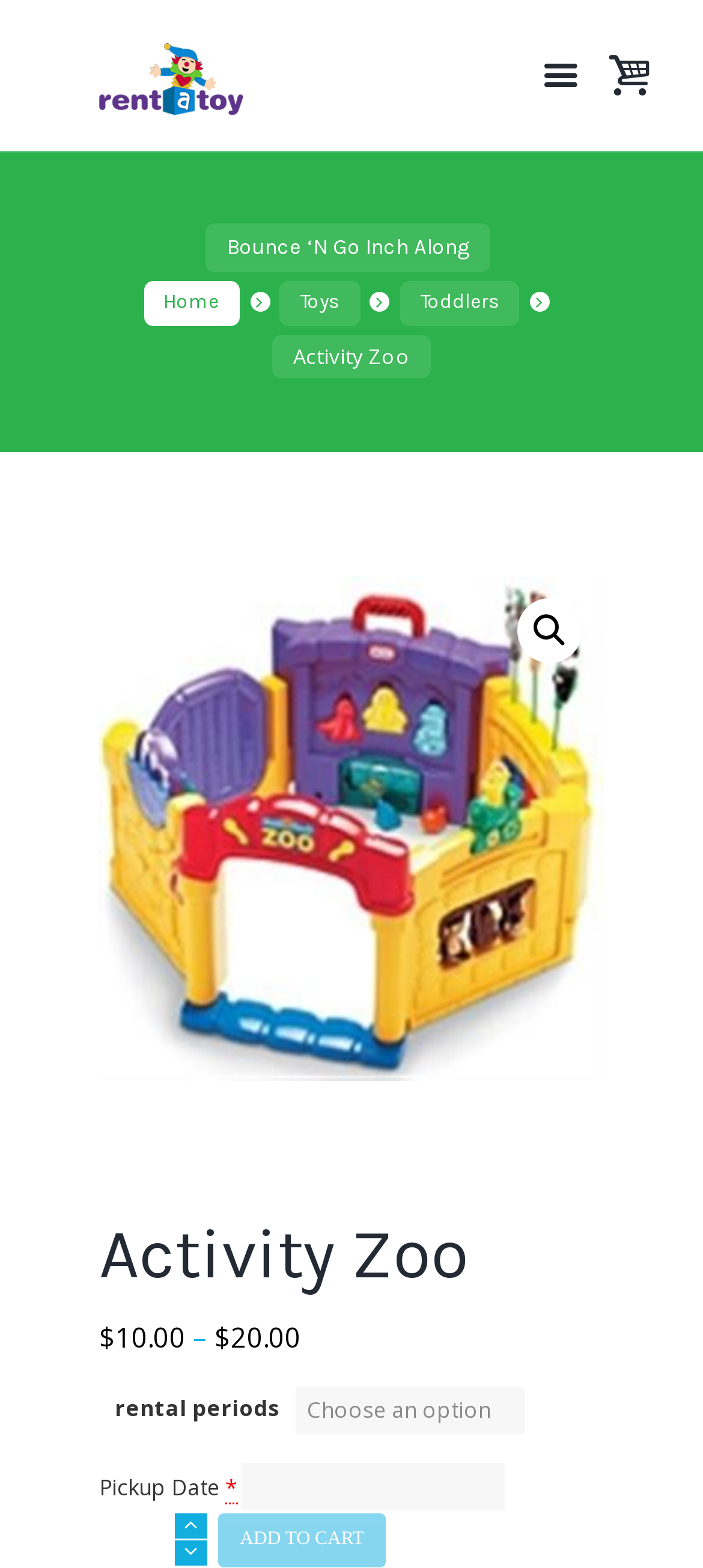What is the theme of the toys on this website?
Please answer the question with as much detail as possible using the screenshot.

I inferred this from the links at the top of the webpage, which include 'Toys' and 'Toddlers', suggesting that the website specializes in toys for toddlers and activities.